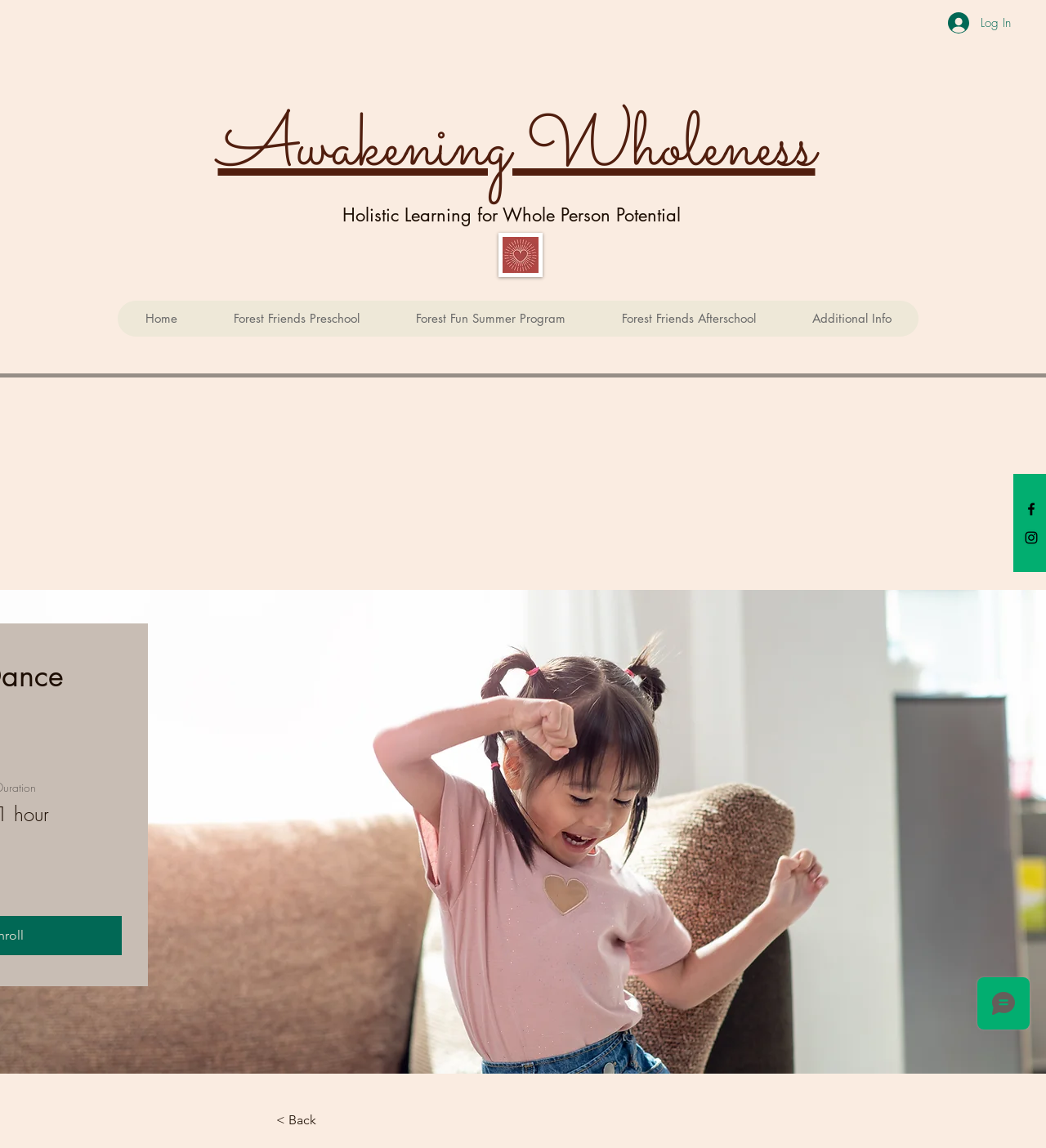Identify the bounding box coordinates of the clickable region to carry out the given instruction: "Go to the Home page".

[0.112, 0.262, 0.196, 0.293]